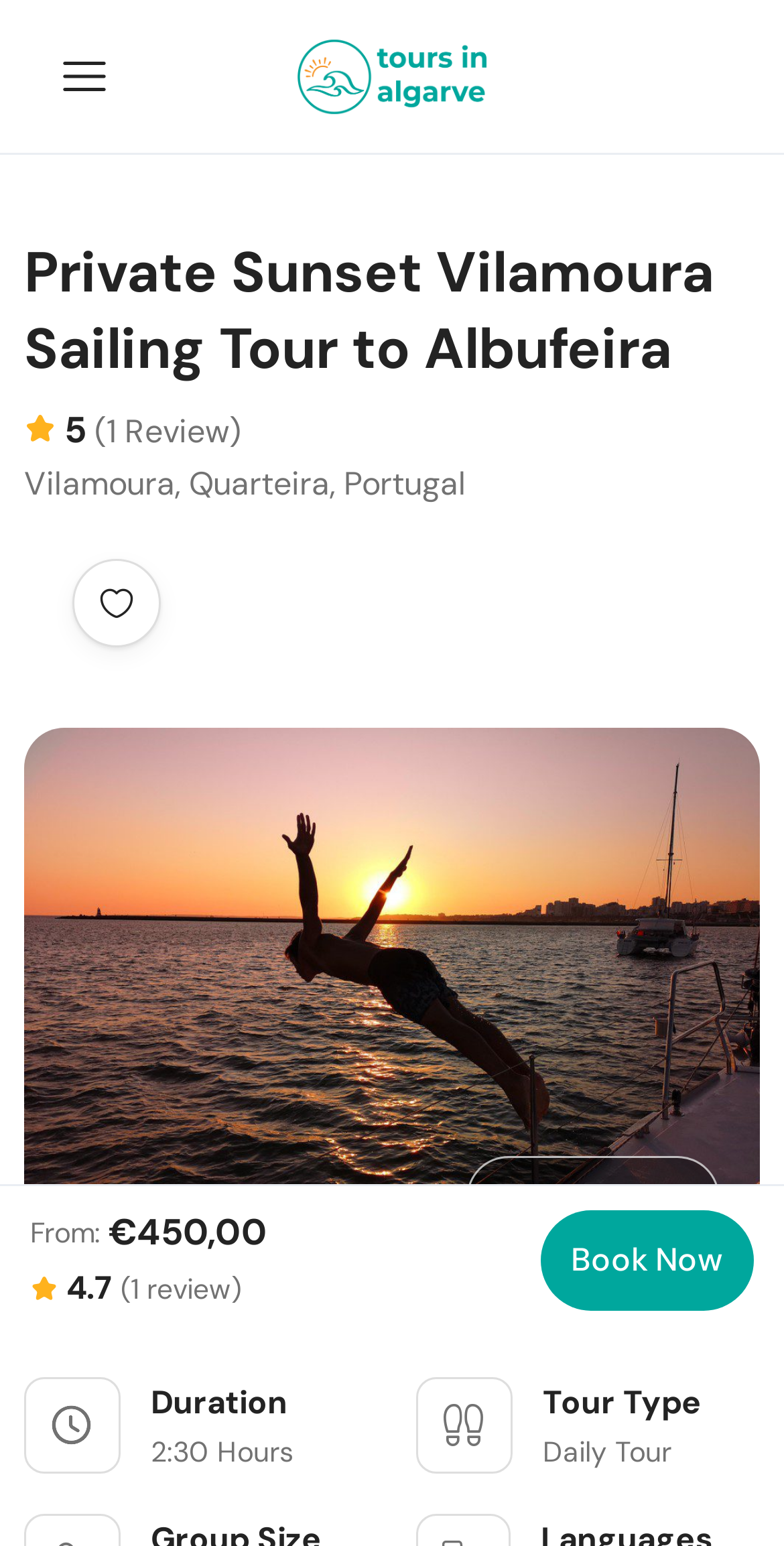What is the type of tour?
Analyze the image and provide a thorough answer to the question.

I found the type of tour by looking at the static text 'Daily Tour' which is located near the 'Tour Type' text, indicating that this is a daily tour.